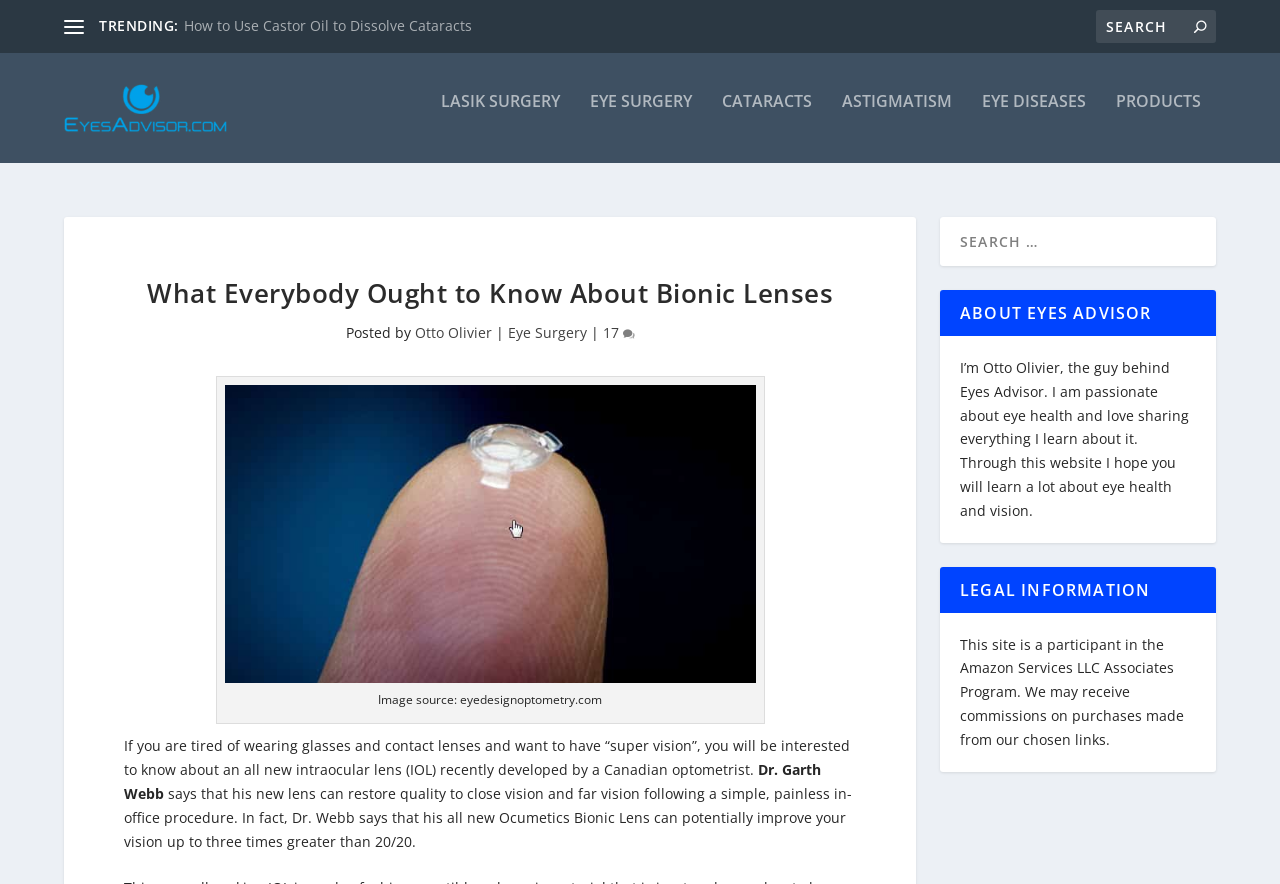What is the name of the doctor mentioned in the article?
Using the information from the image, provide a comprehensive answer to the question.

I found the answer by reading the article, which mentions Dr. Garth Webb as the developer of the Ocumetics Bionic Lens.